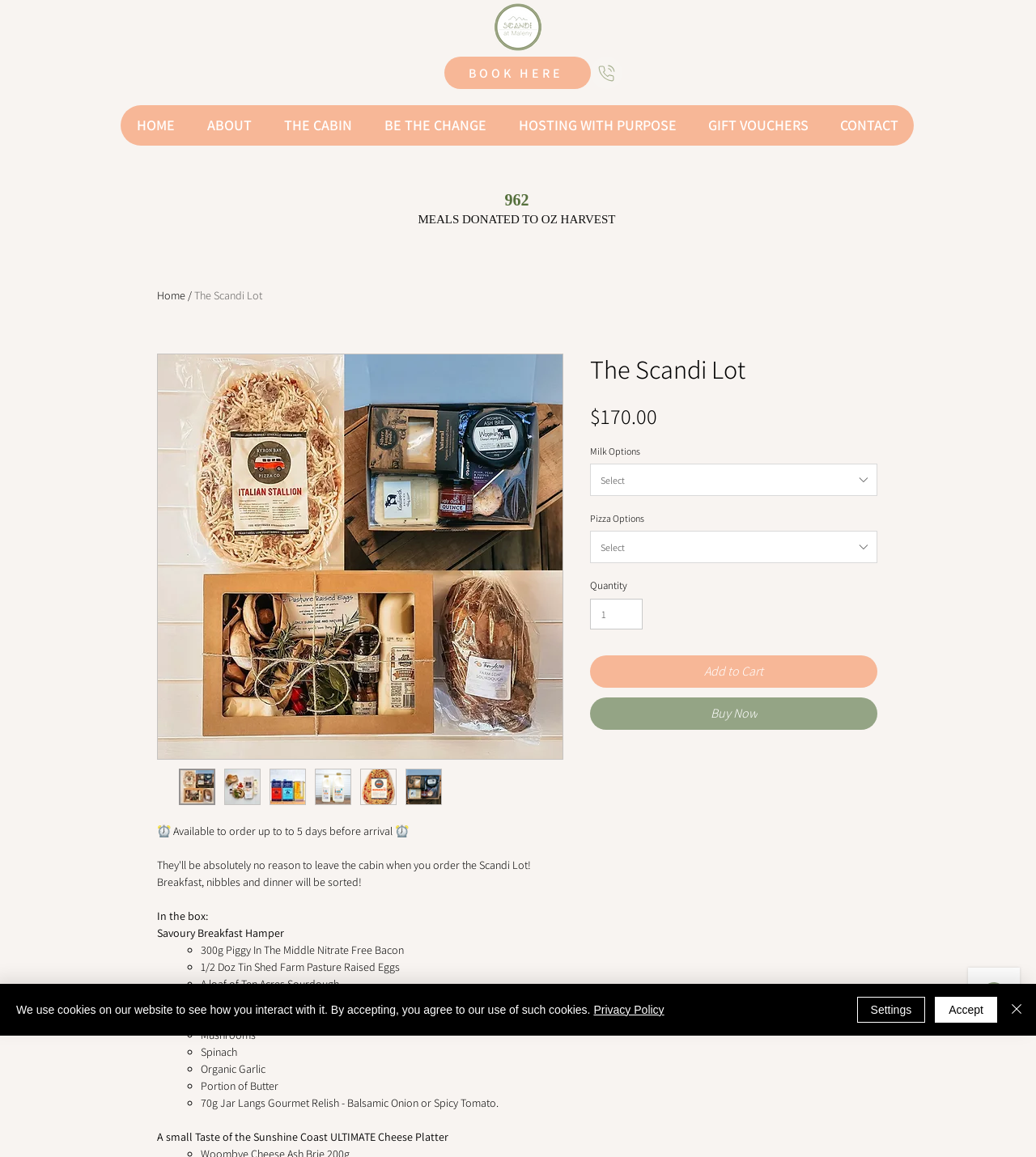Kindly respond to the following question with a single word or a brief phrase: 
What type of products are available in the Scandi Lot?

Food products